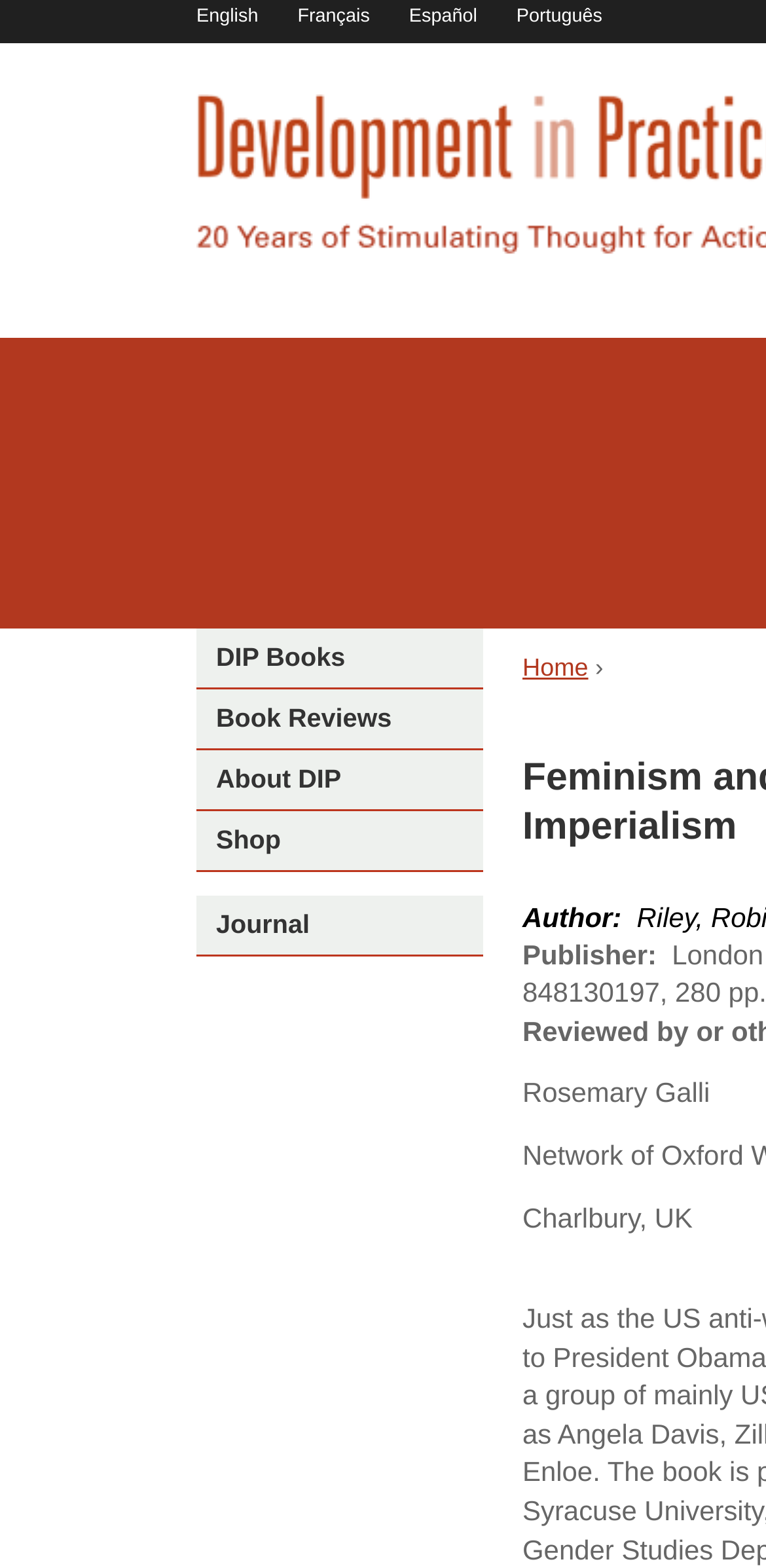Pinpoint the bounding box coordinates of the element to be clicked to execute the instruction: "Switch to English language".

[0.256, 0.004, 0.337, 0.018]